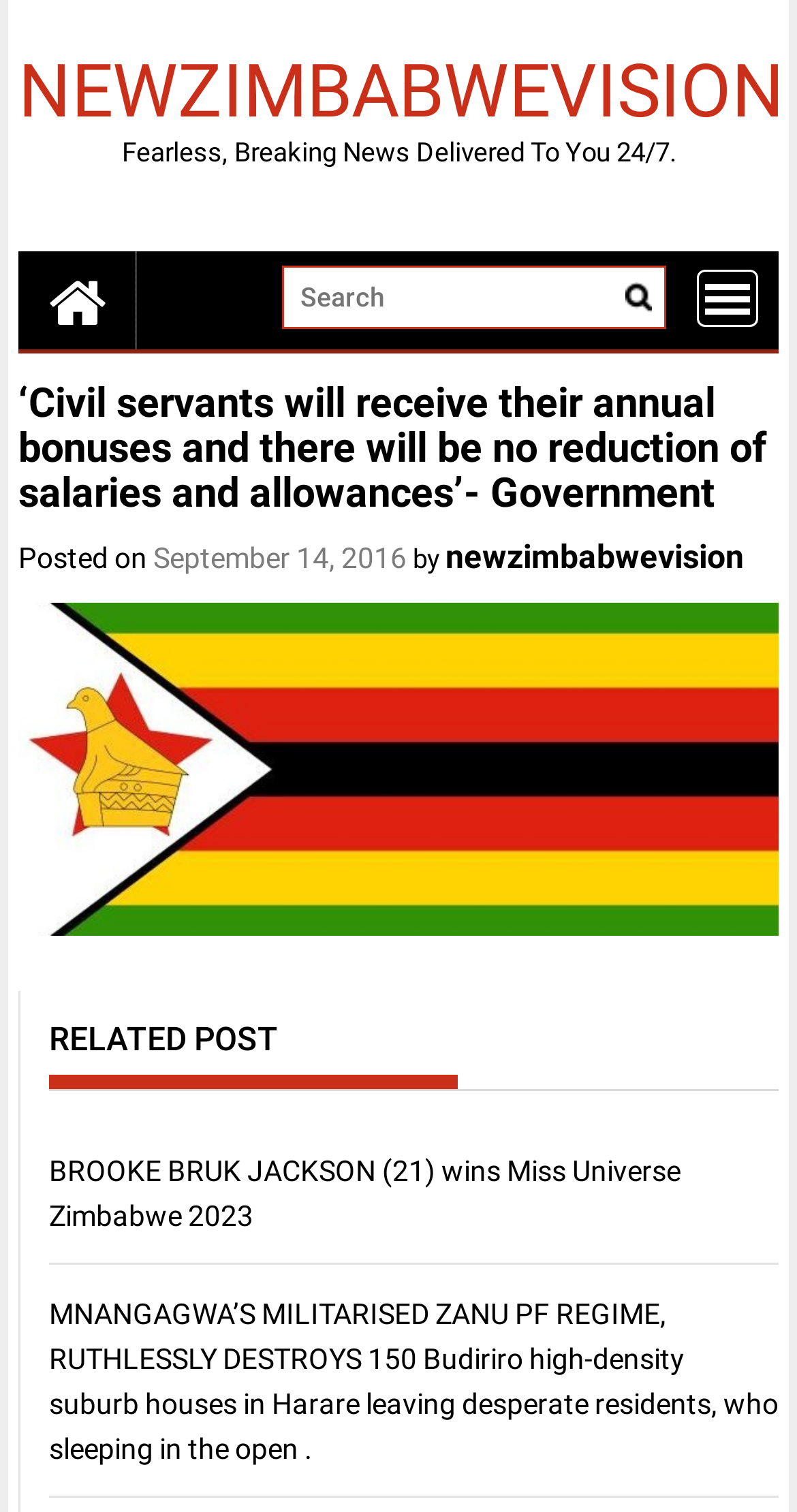Please provide a comprehensive answer to the question based on the screenshot: How many related posts are shown?

The related posts section is located below the main article, and it shows two links to other articles, 'BROOKE BRUK JACKSON (21) wins Miss Universe Zimbabwe 2023' and 'MNANGAGWA’S MILITARISED ZANU PF REGIME, RUTHLESSLY DESTROYS 150 Budiriro high-density suburb houses in Harare leaving desperate residents, who sleeping in the open'.